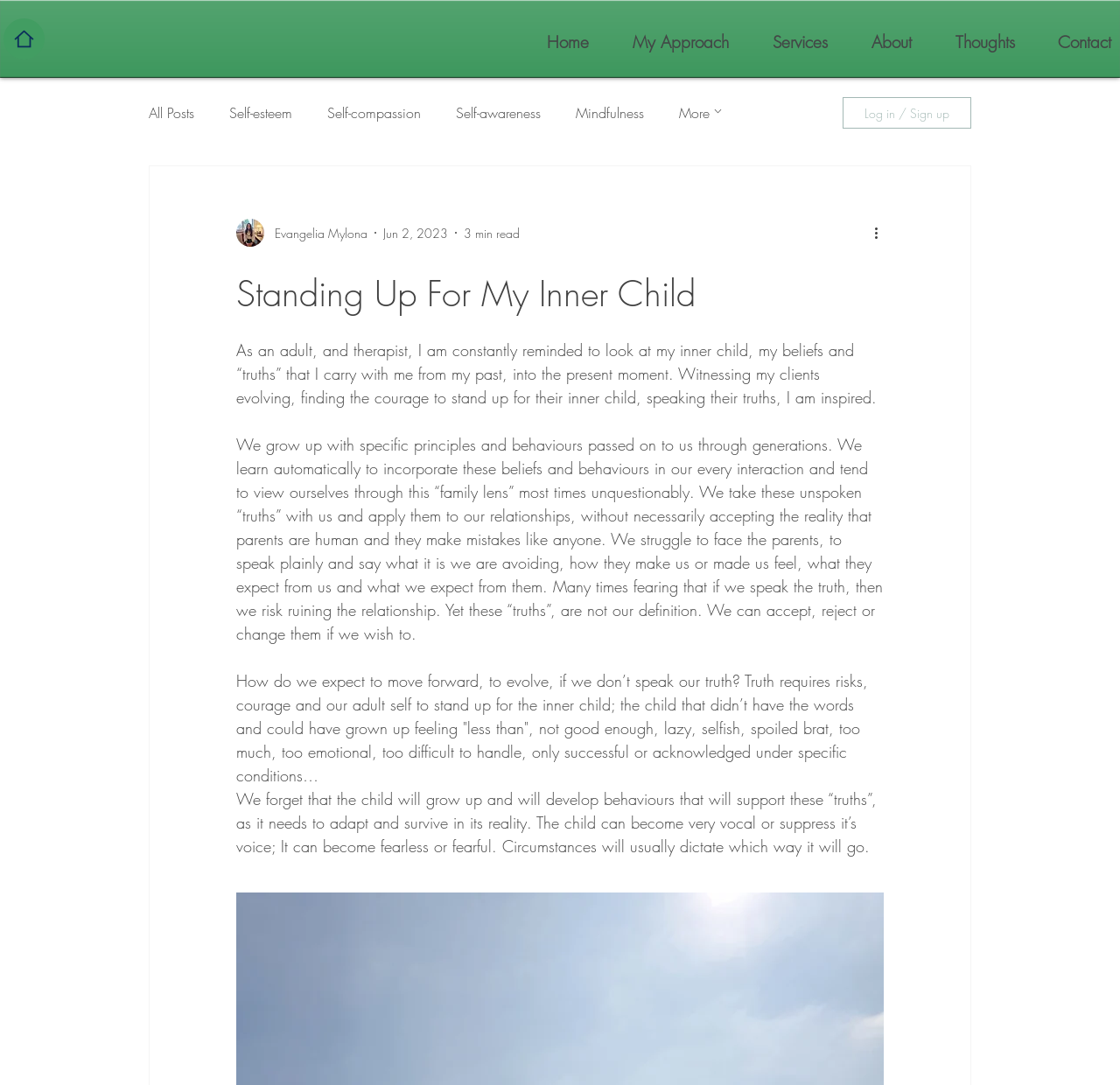What is the topic of the blog post?
Based on the screenshot, provide your answer in one word or phrase.

Standing Up For My Inner Child